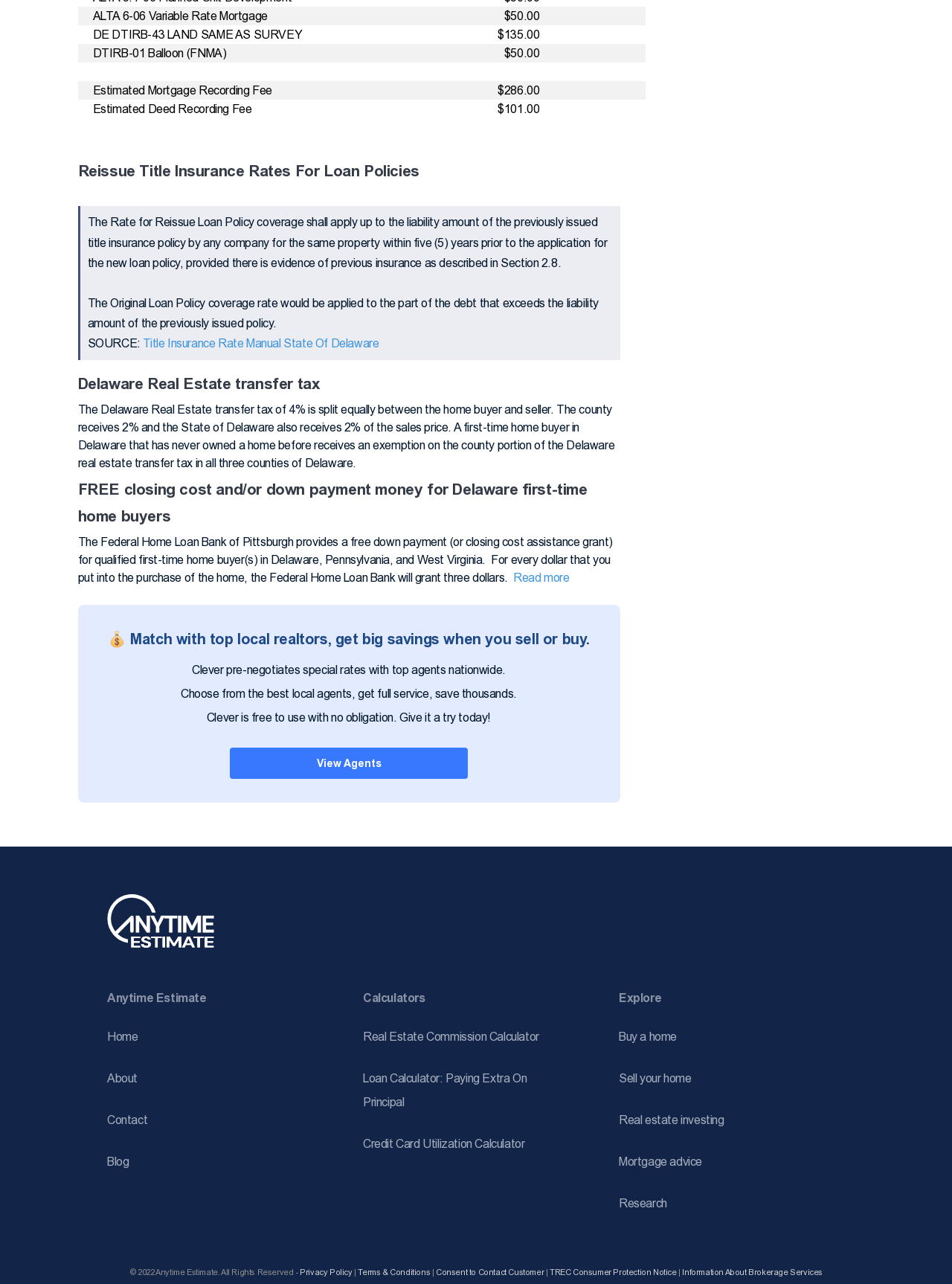Kindly determine the bounding box coordinates for the clickable area to achieve the given instruction: "Check Privacy Policy".

[0.315, 0.987, 0.37, 0.994]